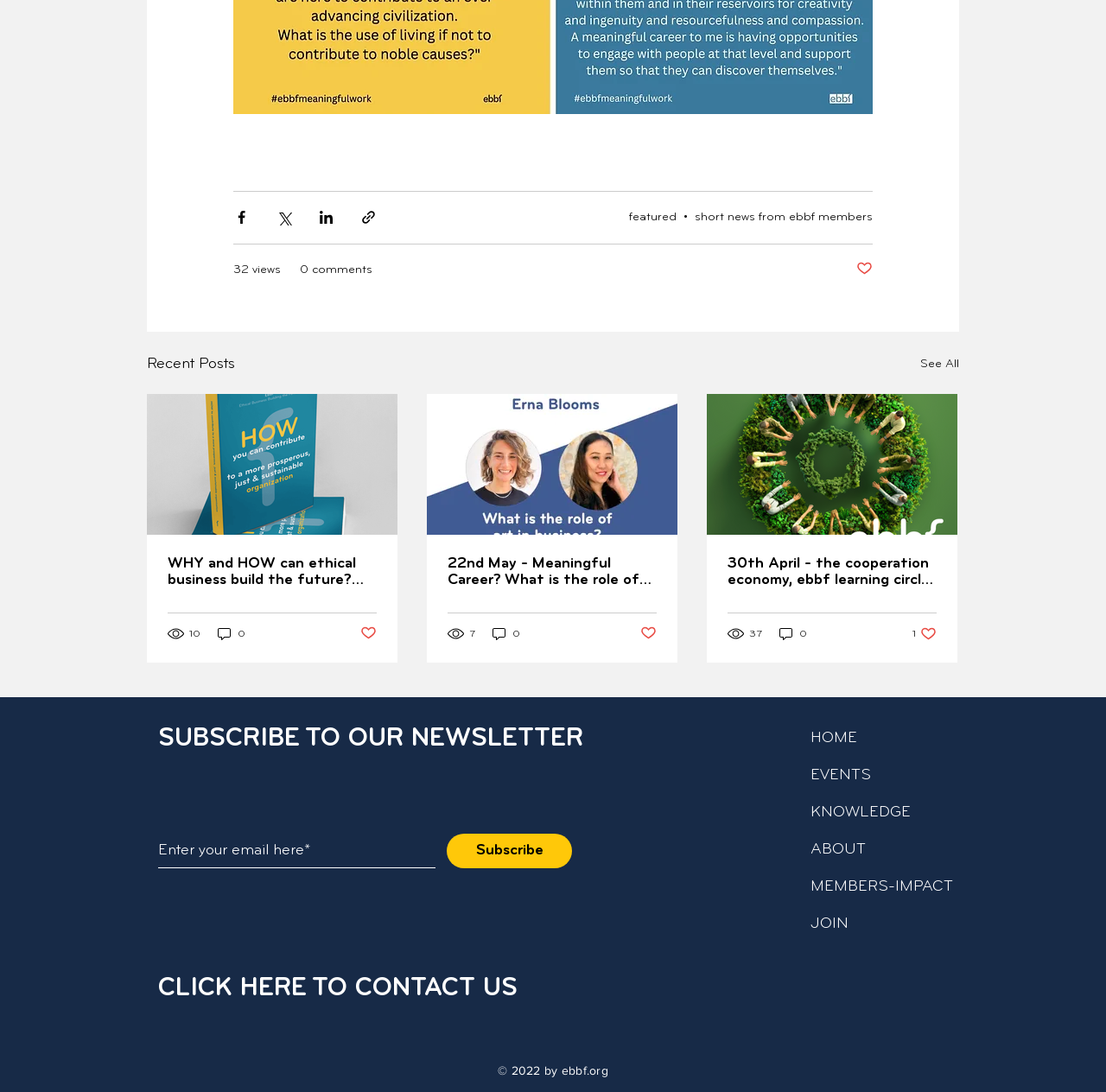Please identify the bounding box coordinates of the clickable area that will allow you to execute the instruction: "Go to the home page".

[0.733, 0.659, 0.977, 0.693]